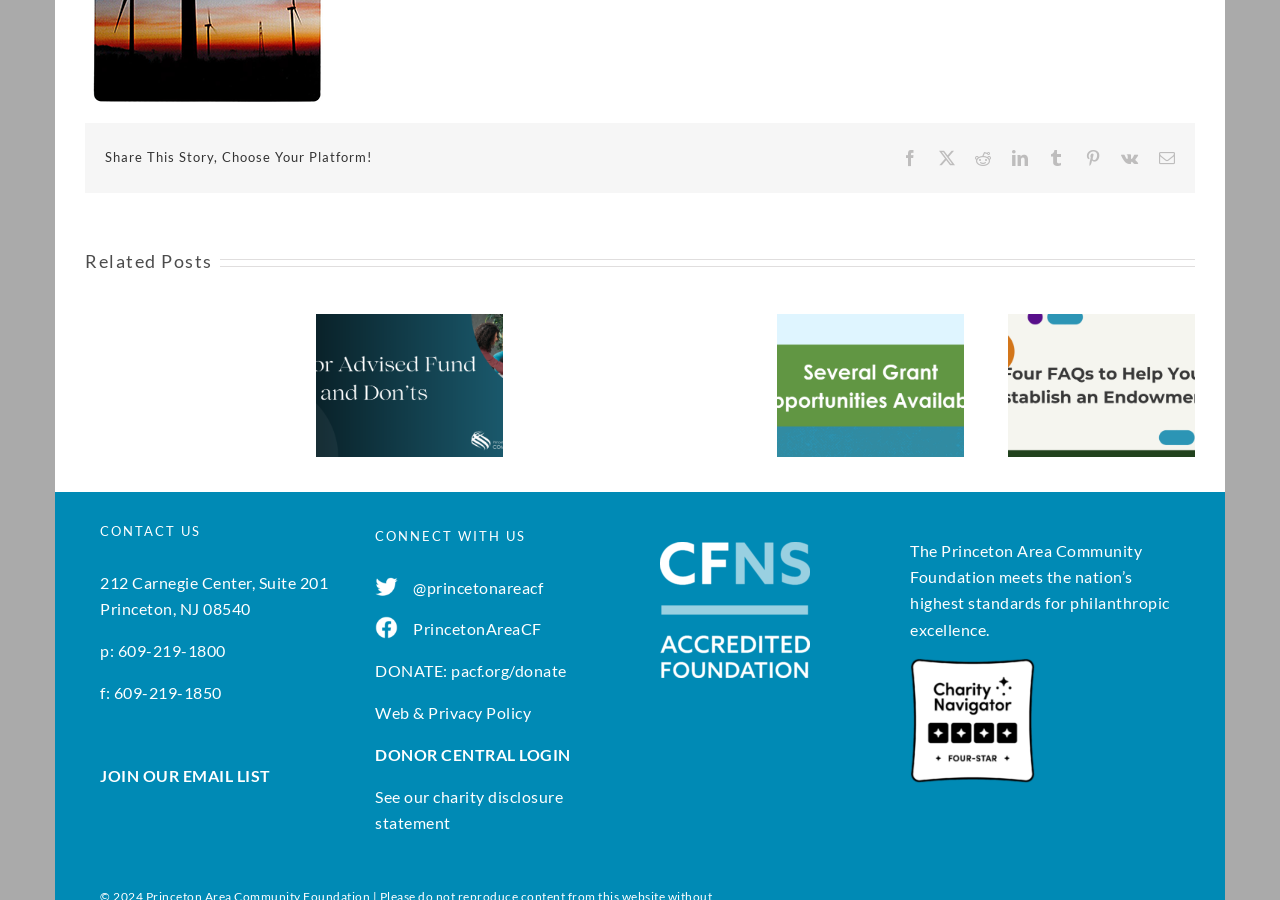Please determine the bounding box coordinates of the section I need to click to accomplish this instruction: "Contact us through email".

[0.905, 0.167, 0.918, 0.184]